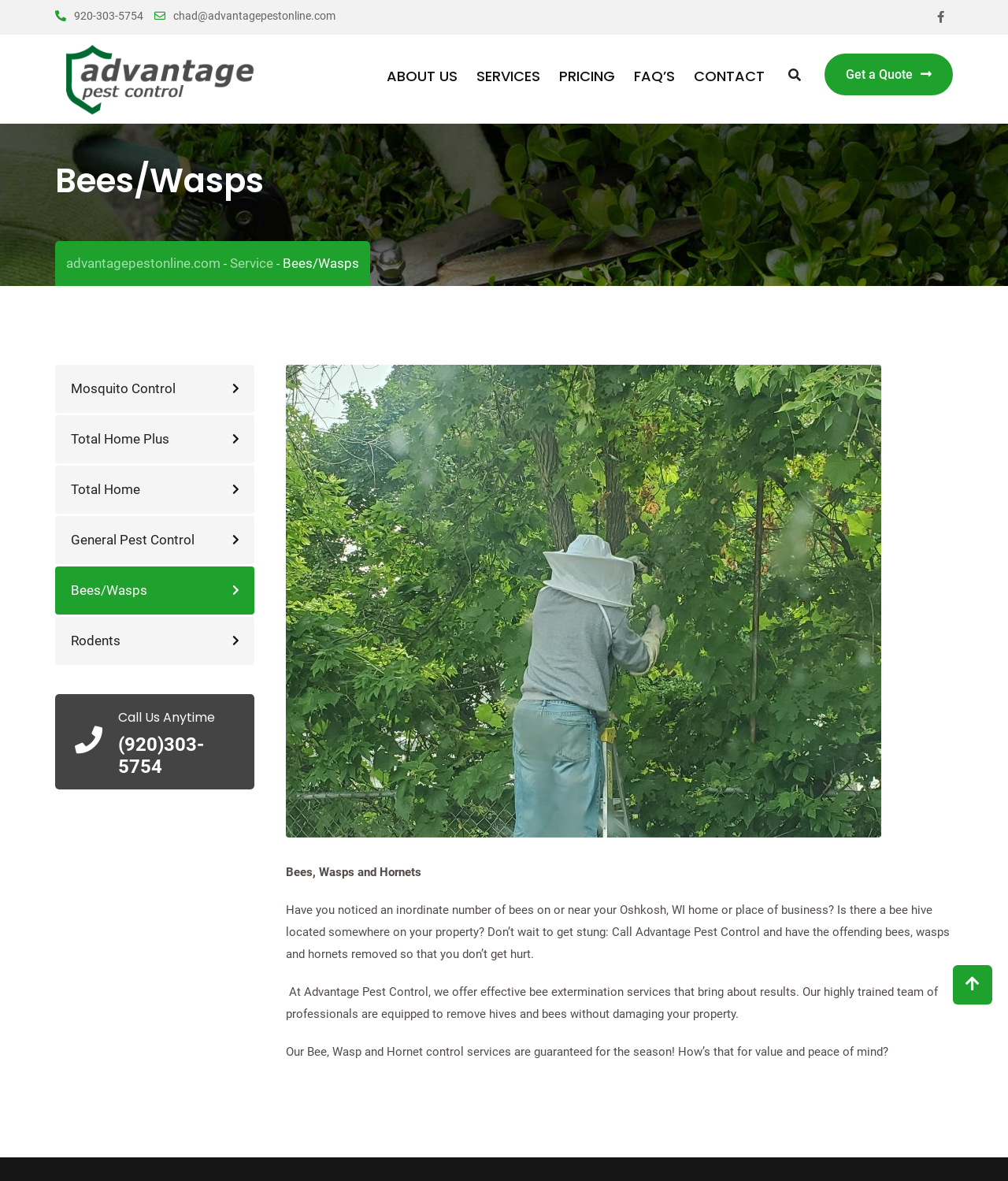Determine the bounding box coordinates for the area that should be clicked to carry out the following instruction: "Get a quote".

[0.818, 0.045, 0.945, 0.081]